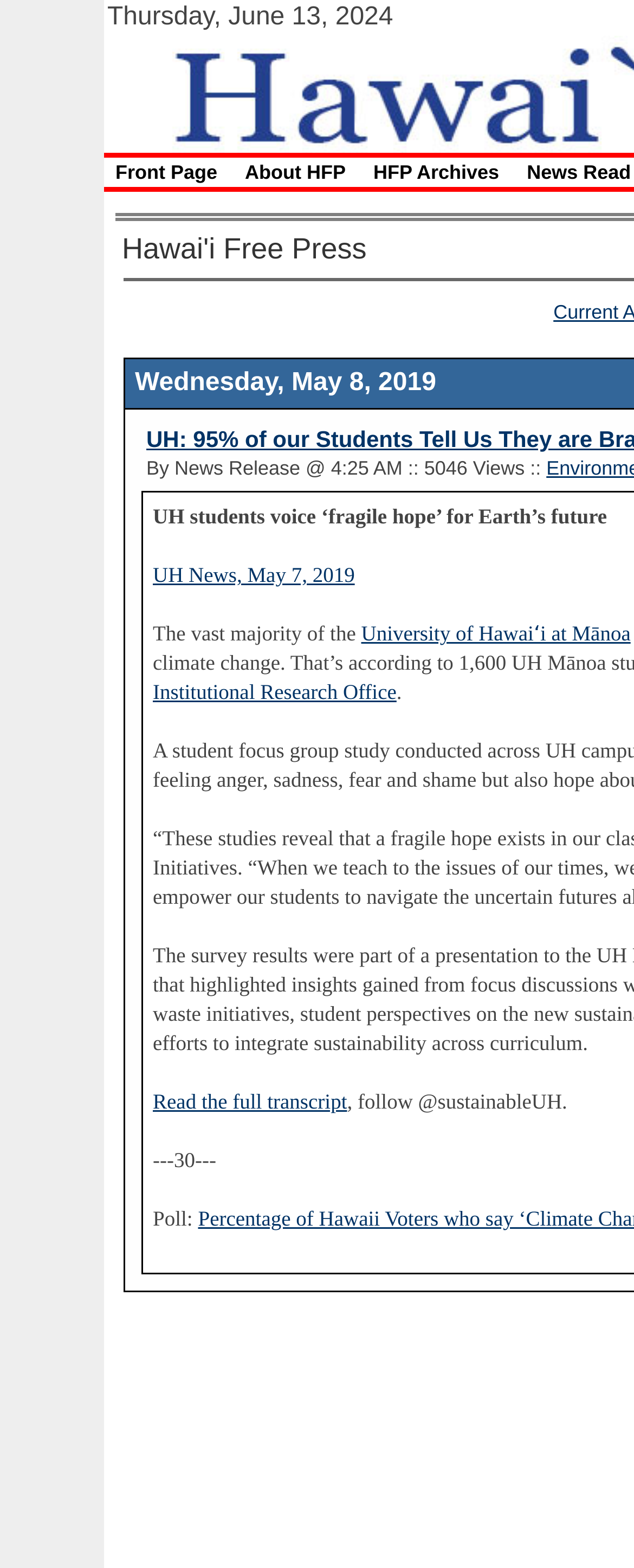Identify the bounding box of the HTML element described as: "Read the full transcript".

[0.241, 0.696, 0.547, 0.71]